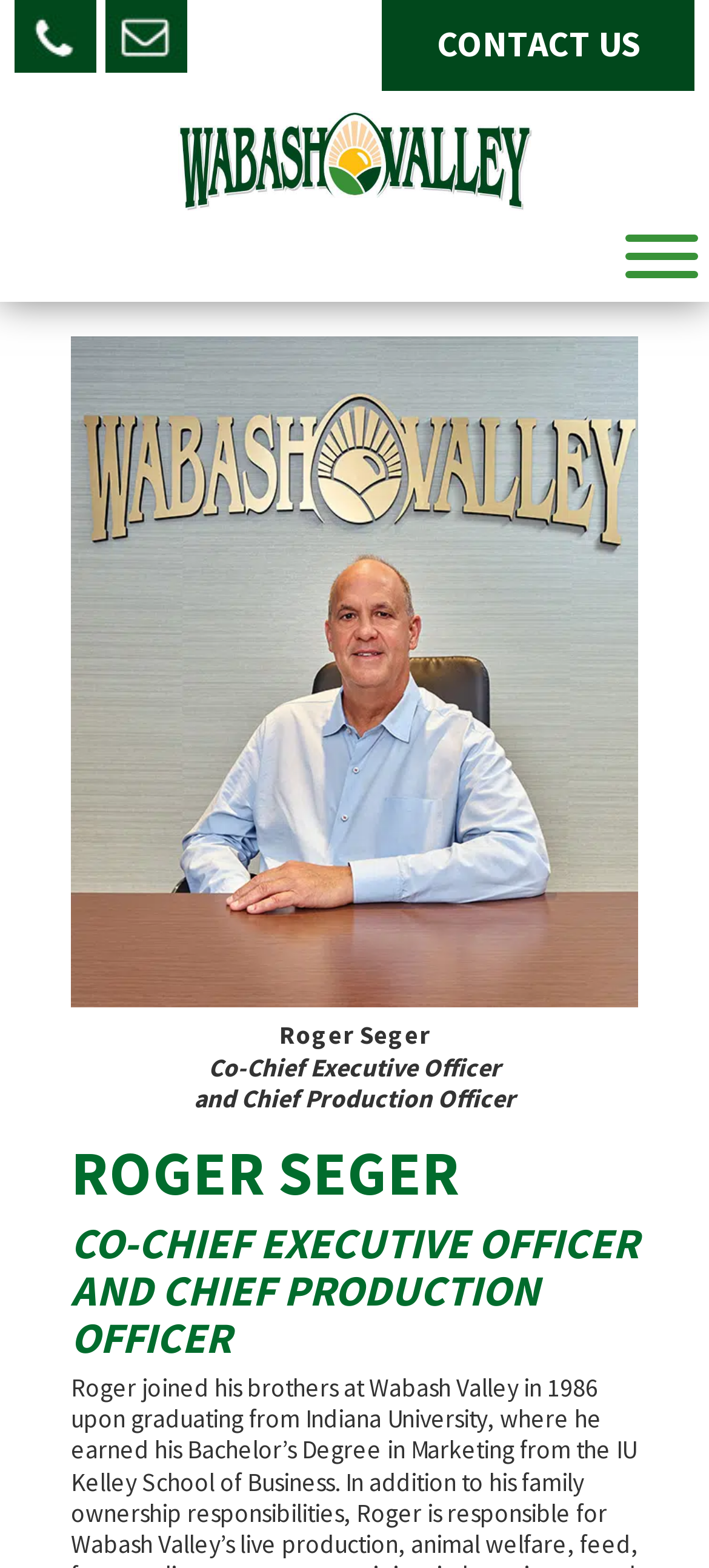Give a comprehensive overview of the webpage, including key elements.

The webpage is about Roger Seger, the Chief Production Officer at Wabash Valley, an egg supplier company. At the top left corner, there are three "Skip to" links, allowing users to navigate to primary navigation, main content, or footer. Next to these links, there are three contact links: "Email", "Call", and "CONTACT US", which are positioned horizontally.

Below these links, there is a logo of Wabash Valley, an image with the company name written in text next to it. The company's slogan, "The Egg Experts", is displayed below the logo.

On the top right corner, there is a main navigation menu with a "Toggle Menu" button. When expanded, the menu reveals a figure with an image of Roger Seger, accompanied by a figcaption with his title, "Co-Chief Executive Officer and Chief Production Officer". Above the image, there are two headings: "ROGER SEGER" and his job title.

Overall, the webpage is focused on presenting Roger Seger's profile and his role at Wabash Valley, with easy access to contact information and navigation menus.